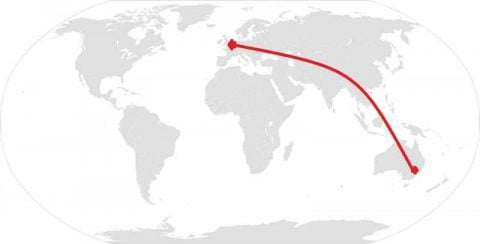Generate an elaborate caption for the given image.

The image depicts a world map featuring a prominent red line illustrating the migration path from the UK to Australia. This visual representation highlights the geographical distance and direction of movement between these two countries. Such migration patterns are significant, especially in the context of the ongoing discussions about immigration trends. The image is accompanied by relevant context, indicating that the number of people moving from the UK to Australia has been experiencing a steady decline since 2009, with specific reference to statistical data from 2015-16, where the UK saw a notable outflow of 18,950 individuals.